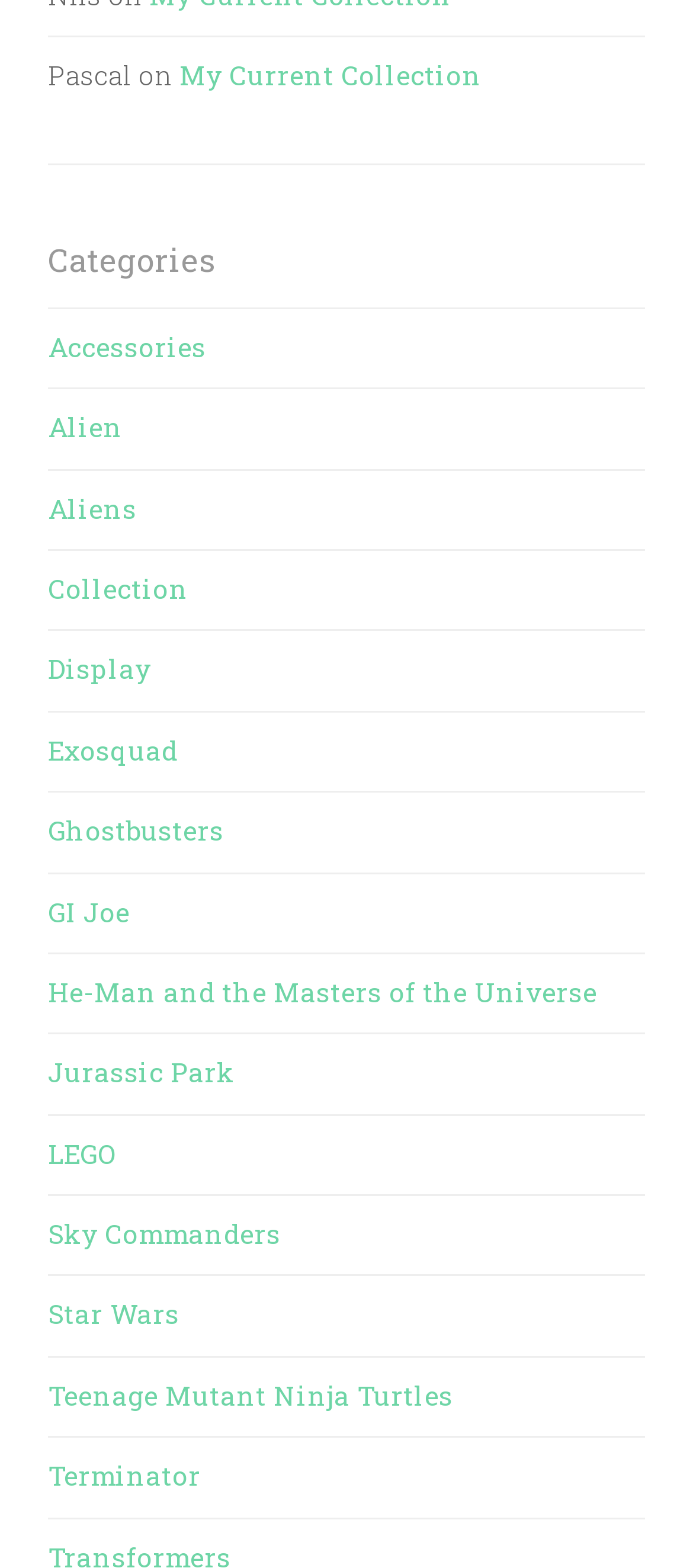Please provide a detailed answer to the question below by examining the image:
What is the name of the person mentioned?

The name 'Pascal' is mentioned at the top of the webpage, indicating that it might be the owner of the collection or the author of the webpage.